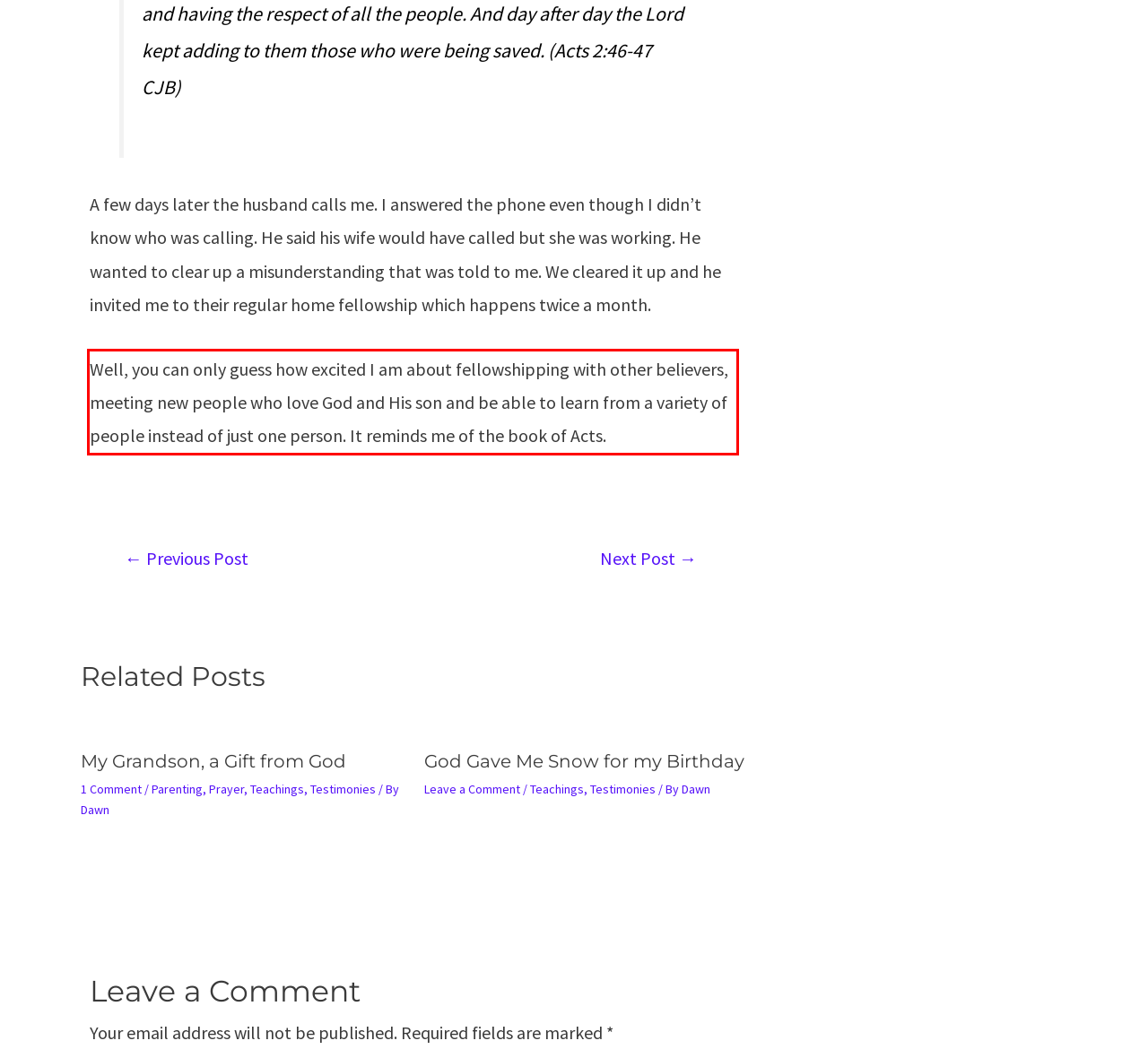You are provided with a screenshot of a webpage that includes a red bounding box. Extract and generate the text content found within the red bounding box.

Well, you can only guess how excited I am about fellowshipping with other believers, meeting new people who love God and His son and be able to learn from a variety of people instead of just one person. It reminds me of the book of Acts.